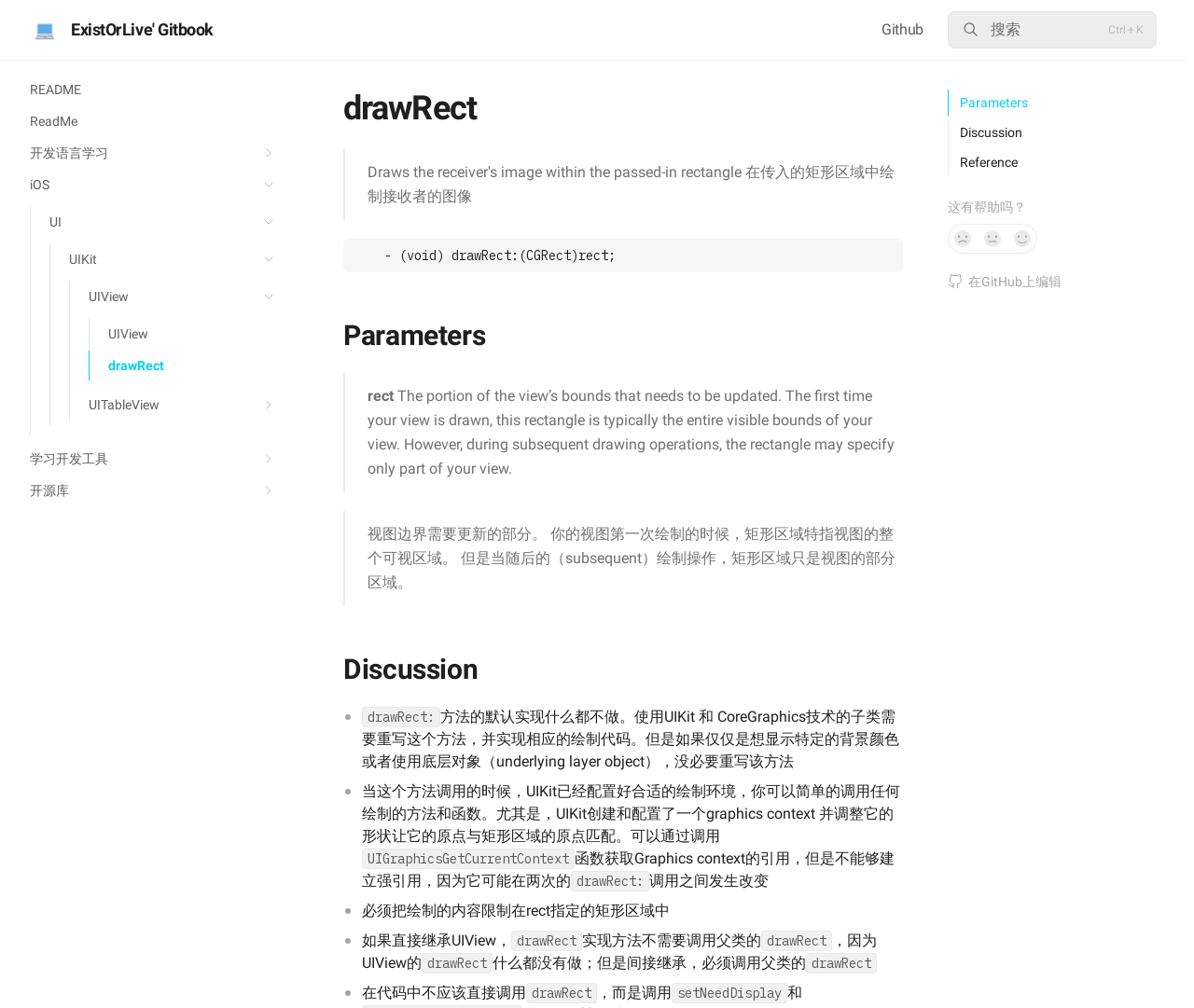Determine the bounding box coordinates of the clickable element to achieve the following action: 'Click the '搜索' button'. Provide the coordinates as four float values between 0 and 1, formatted as [left, top, right, bottom].

[0.794, 0.011, 0.969, 0.048]